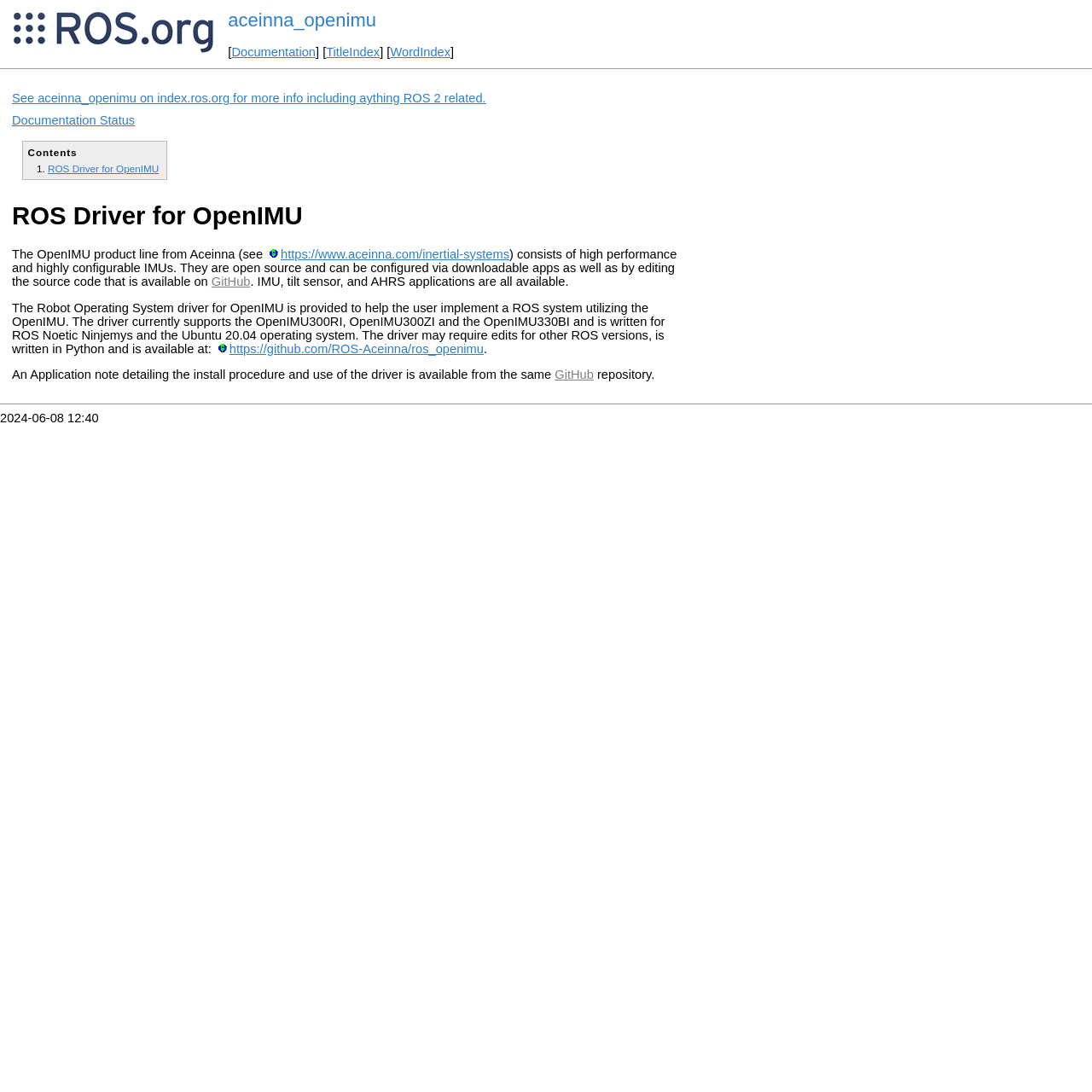Please identify the bounding box coordinates of the element that needs to be clicked to perform the following instruction: "Go to ROS Driver for OpenIMU".

[0.044, 0.149, 0.146, 0.159]